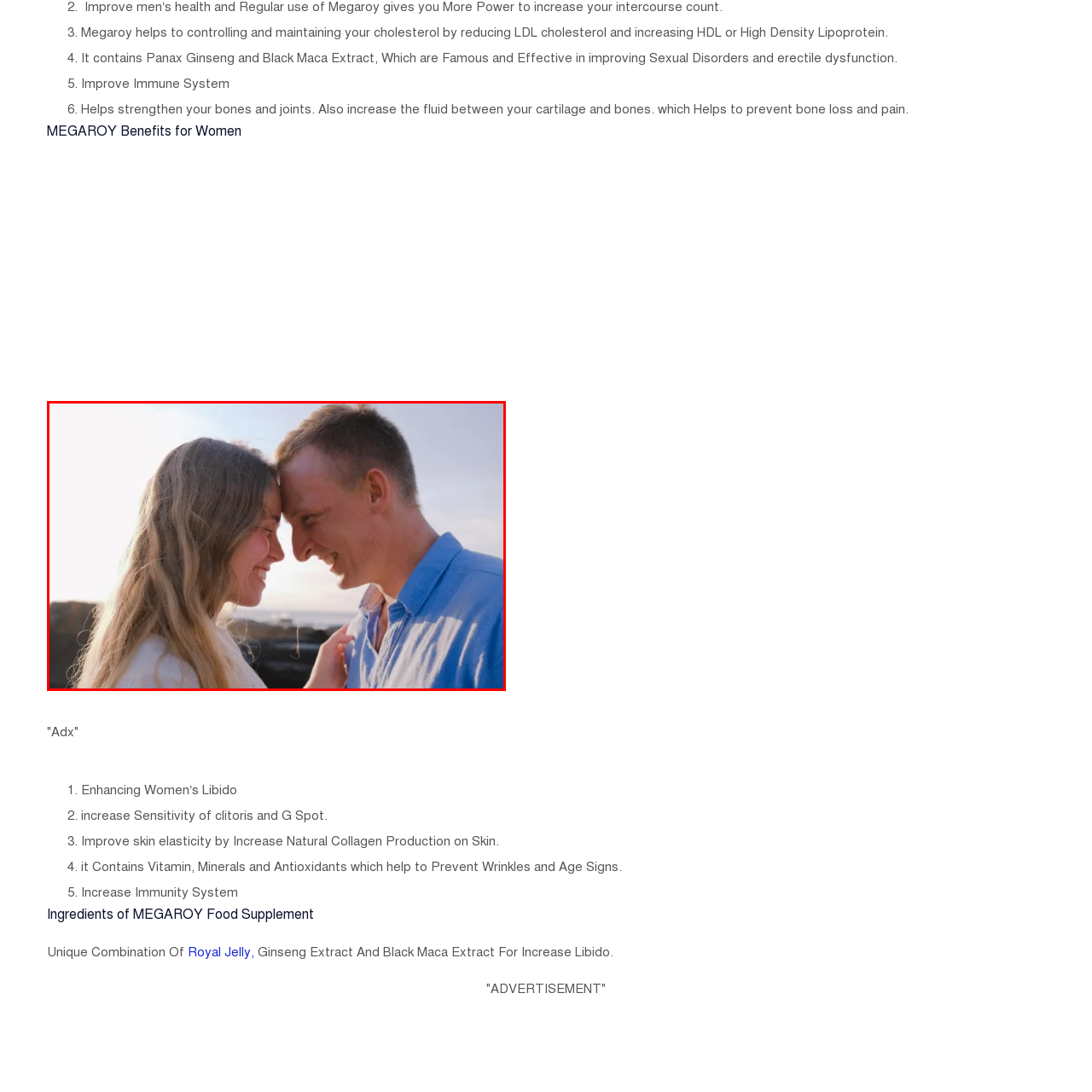What is the emotional tone of the image?
Please analyze the segment of the image inside the red bounding box and respond with a single word or phrase.

Joyful